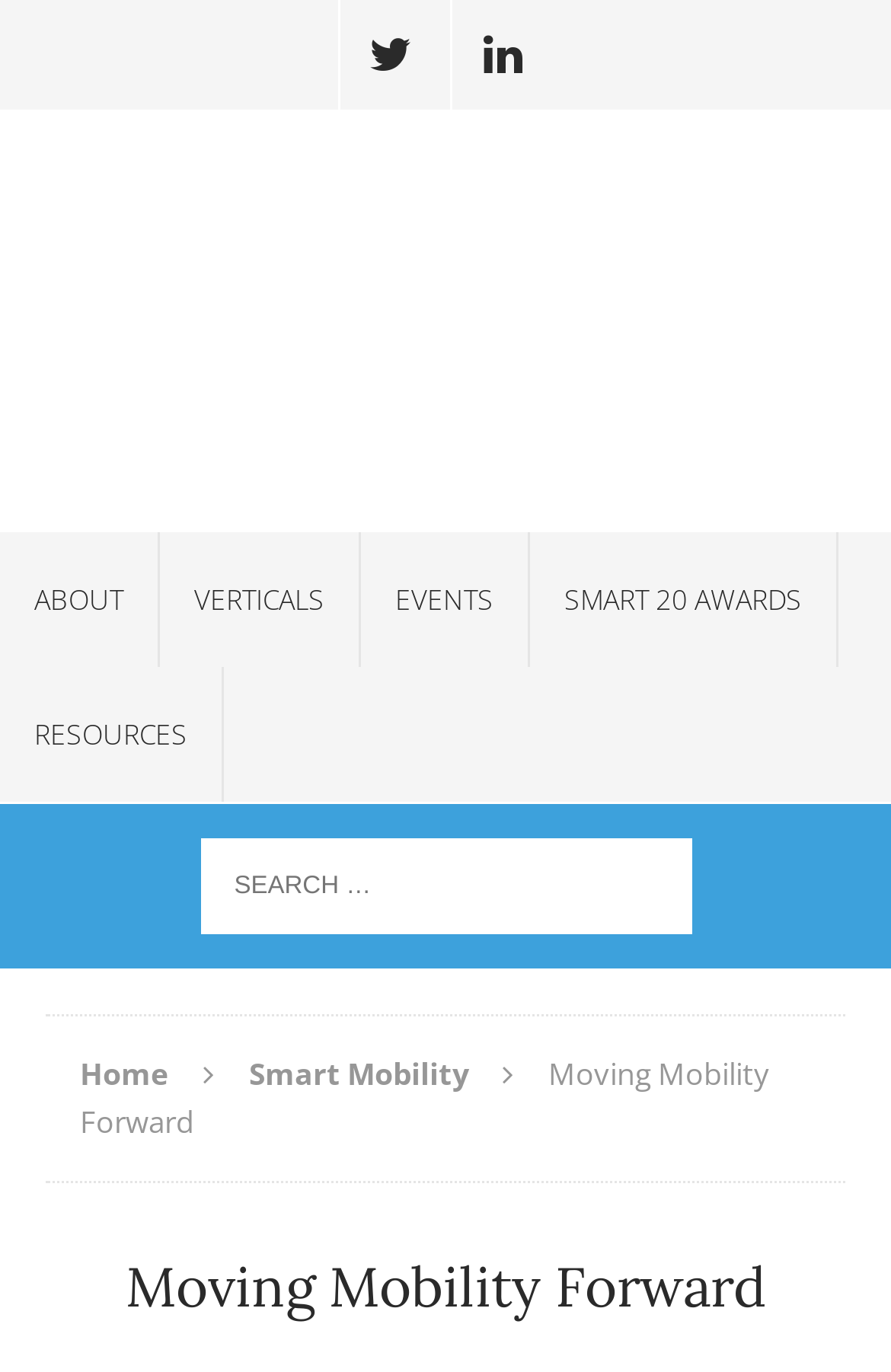Determine and generate the text content of the webpage's headline.

Moving Mobility Forward